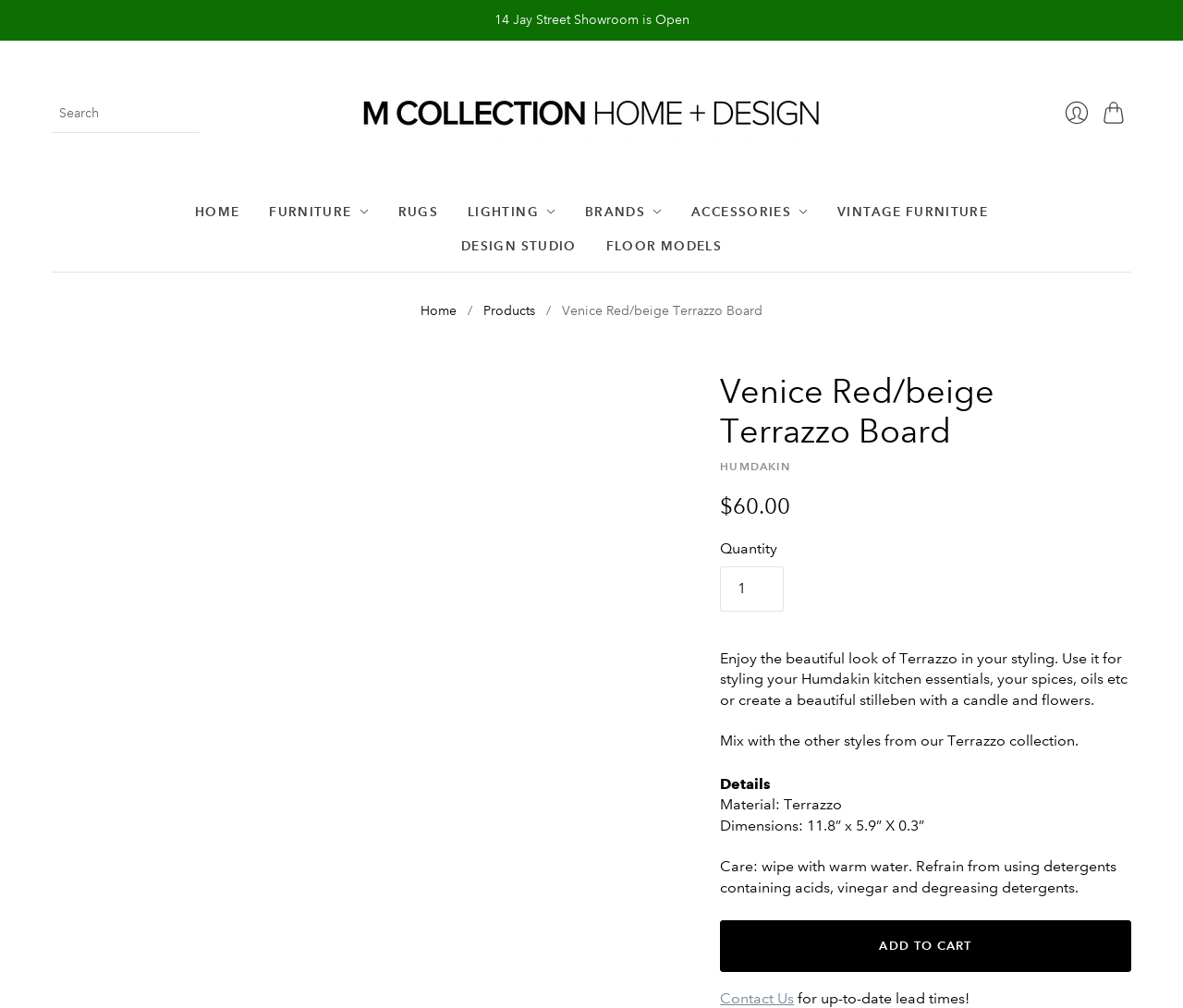Provide an in-depth caption for the contents of the webpage.

This webpage appears to be a product page for a Venice Red/beige Terrazzo Board, showcasing its features and details. At the top, there is a notification that the 14 Jay Street Showroom is open, accompanied by a search box and links to login and view the cart. The main navigation menu is located below, with links to various categories such as HOME, RUGS, LIGHTING, and more.

The main content area is divided into two sections. On the left, there is a large image of the Terrazzo Board, accompanied by a heading and a logo. On the right, there is a detailed product description, including the price ($60.00), quantity selector, and a brief text describing the product's features and uses.

Below the product description, there are additional details about the product, including its material, dimensions, and care instructions. A call-to-action button "ADD TO CART" is prominently displayed, along with a link to contact the seller for up-to-date lead times.

Throughout the page, there are several links and buttons that allow users to navigate to other parts of the website, such as the home page, product categories, and the design studio. The overall layout is clean and organized, making it easy to find the necessary information about the product.